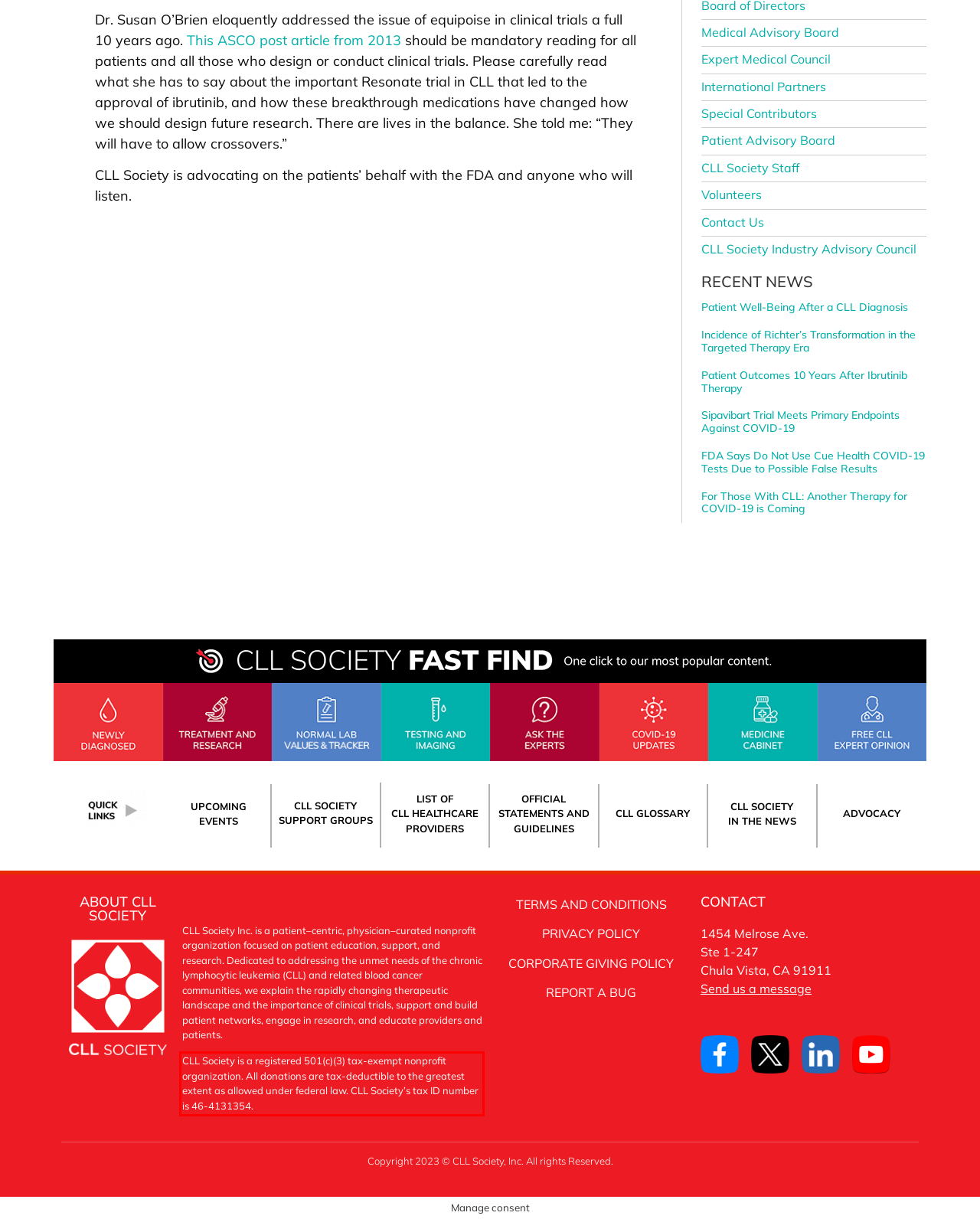Analyze the screenshot of the webpage and extract the text from the UI element that is inside the red bounding box.

CLL Society is a registered 501(c)(3) tax-exempt nonprofit organization. All donations are tax-deductible to the greatest extent as allowed under federal law. CLL Society’s tax ID number is 46-4131354.